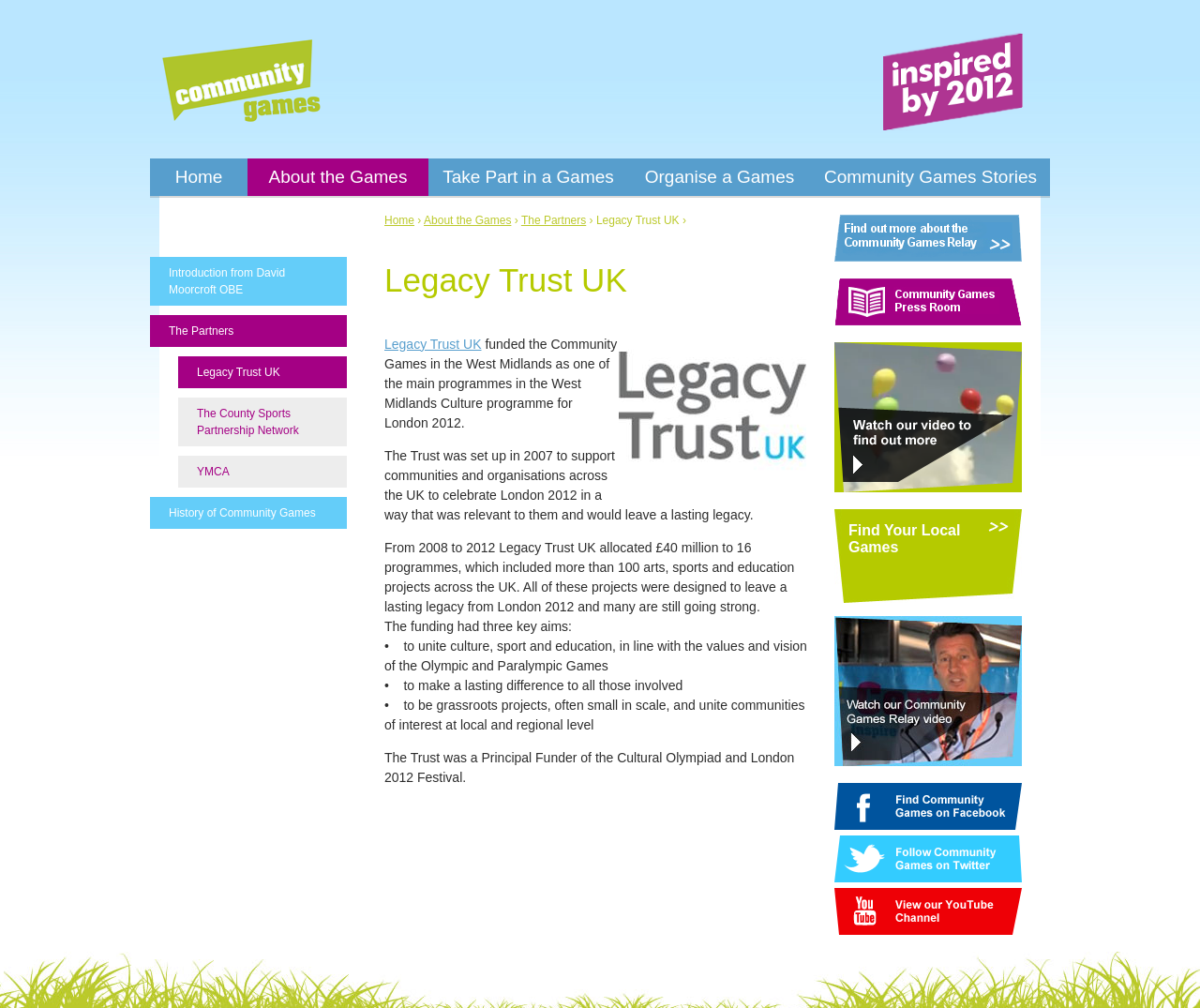Find the bounding box coordinates for the HTML element described in this sentence: "title="Home"". Provide the coordinates as four float numbers between 0 and 1, in the format [left, top, right, bottom].

[0.133, 0.033, 0.27, 0.129]